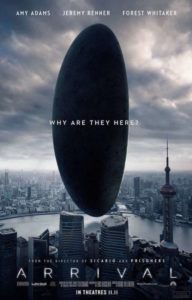What is the central theme of the film 'Arrival'?
Utilize the information in the image to give a detailed answer to the question.

The poster poses the intriguing question, 'WHY ARE THEY HERE?' drawing attention to the film's central themes of communication and understanding amid extraterrestrial contact, suggesting that the film explores the complexities of first contact with an alien species.